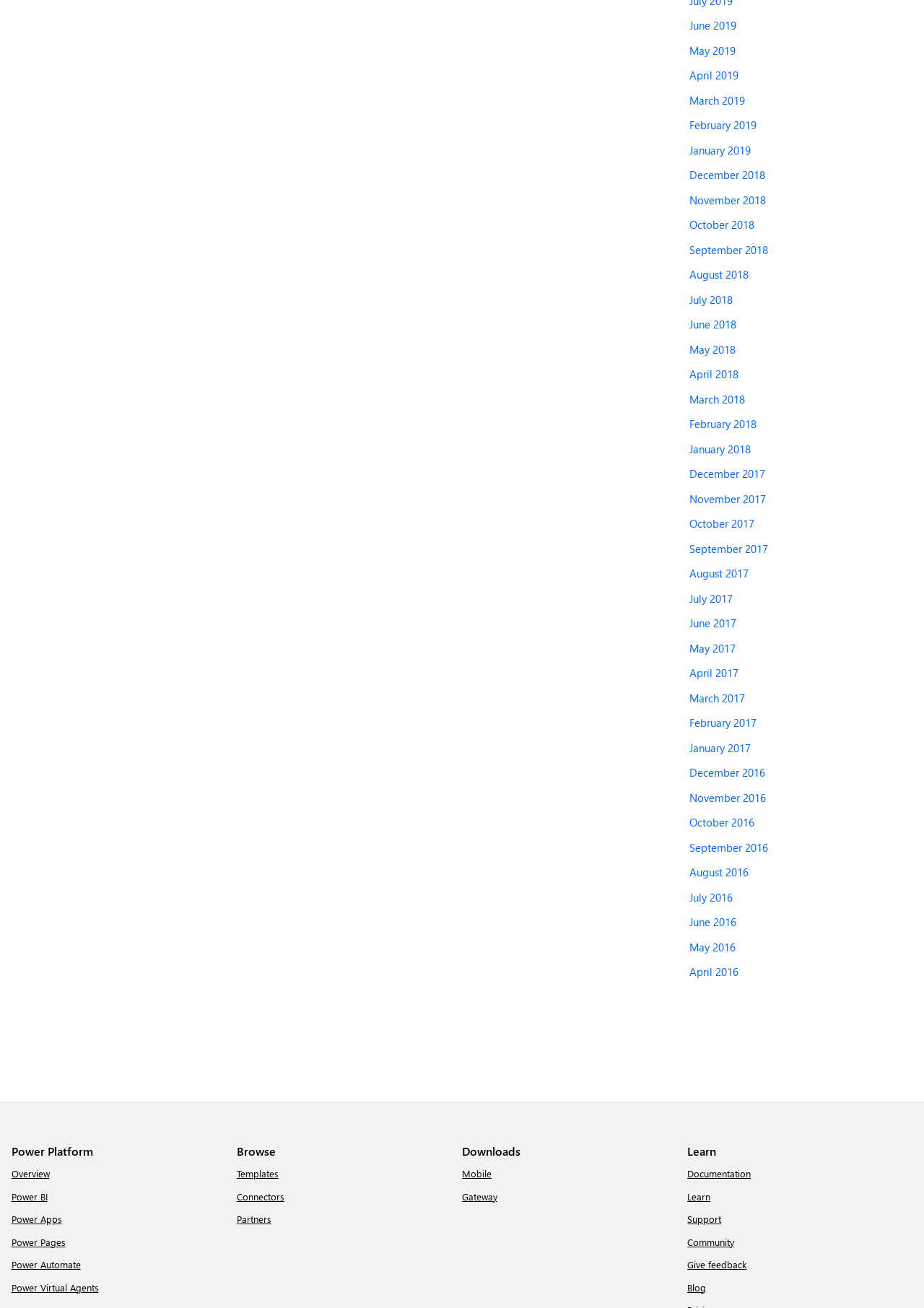Determine the bounding box coordinates of the section I need to click to execute the following instruction: "Click on June 2019". Provide the coordinates as four float numbers between 0 and 1, i.e., [left, top, right, bottom].

[0.746, 0.014, 0.797, 0.025]